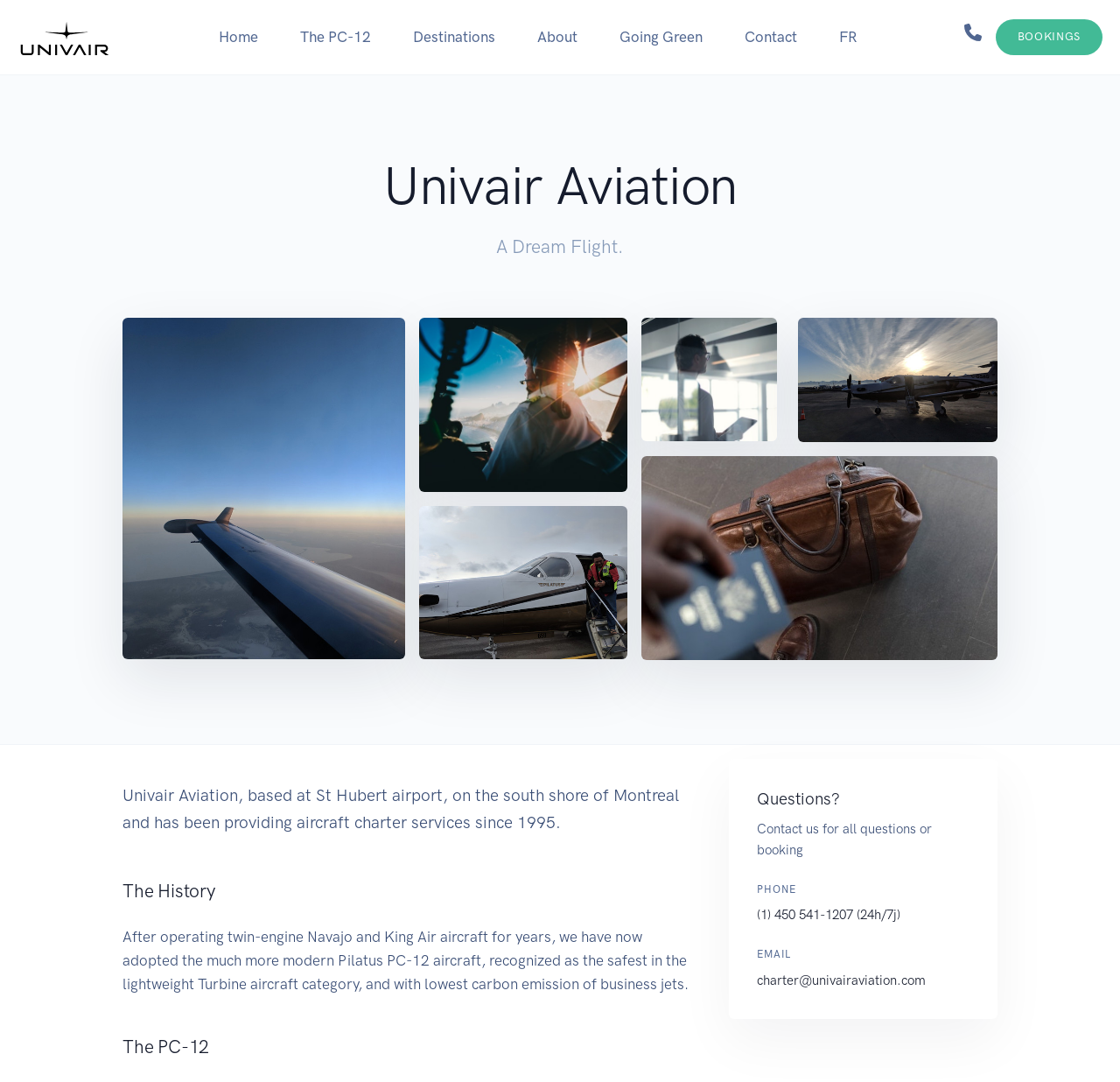Please reply to the following question using a single word or phrase: 
How can I contact Univair Aviation for bookings or questions?

Phone or email